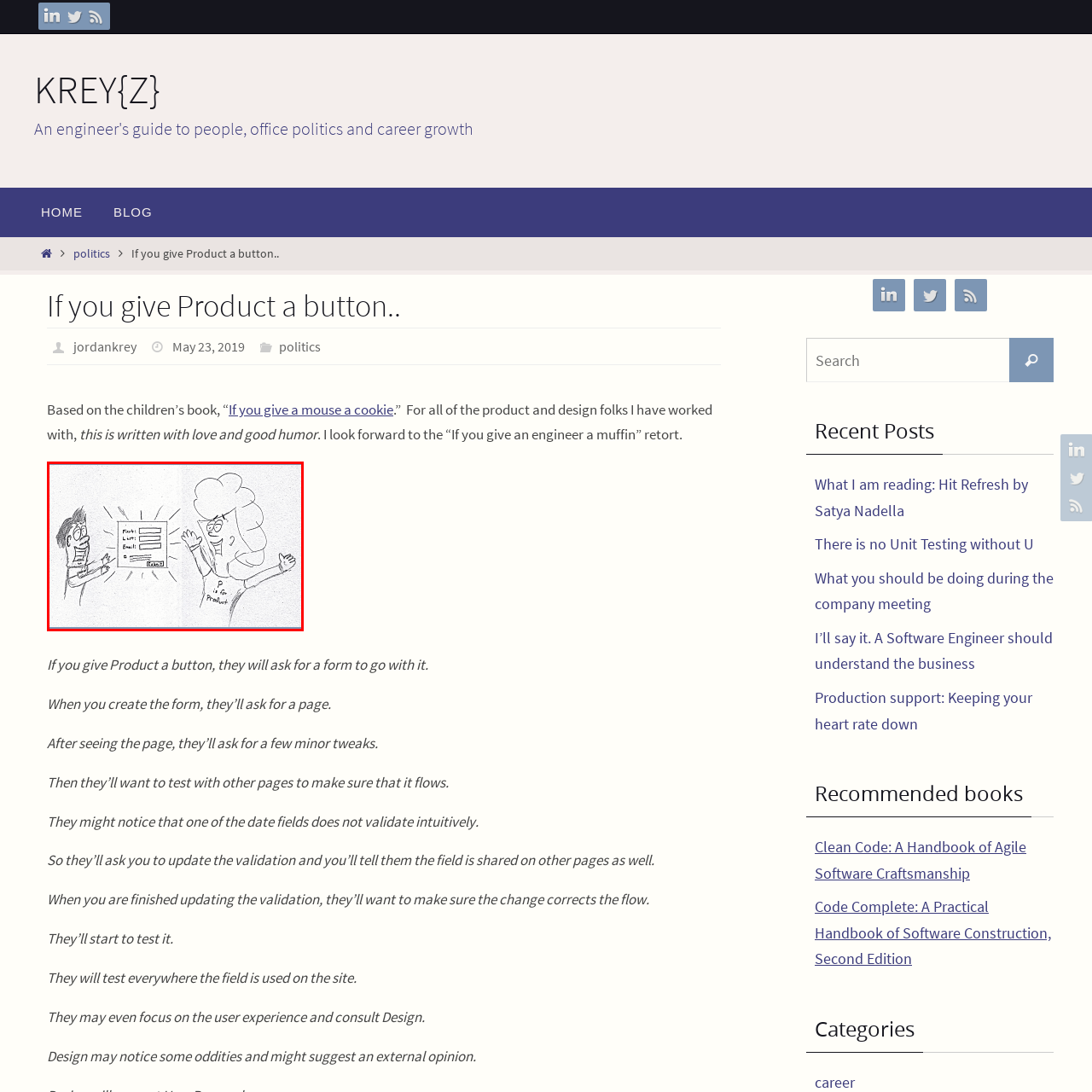Provide a comprehensive description of the image contained within the red rectangle.

In a playful and humorous illustration, two excited characters interact over a form displayed on a digital interface. The character on the left, sporting a quirky smile and slightly messy hair, enthusiastically points towards the form with fields for "First," "Last," and "Email." His animated expression suggests a blend of eagerness and anticipation as he presents the form. On the right, a character with a voluminous hairstyle and a vibrant personality raises her arms with delight, wearing a shirt that boldly proclaims, “P is for Product.” This whimsical scene captures the essence of collaboration in product design, highlighting the joy and excitement of working together to develop user-friendly solutions. The backdrop is simple, allowing the focus to remain on the characters and the engaging interaction surrounding the form.